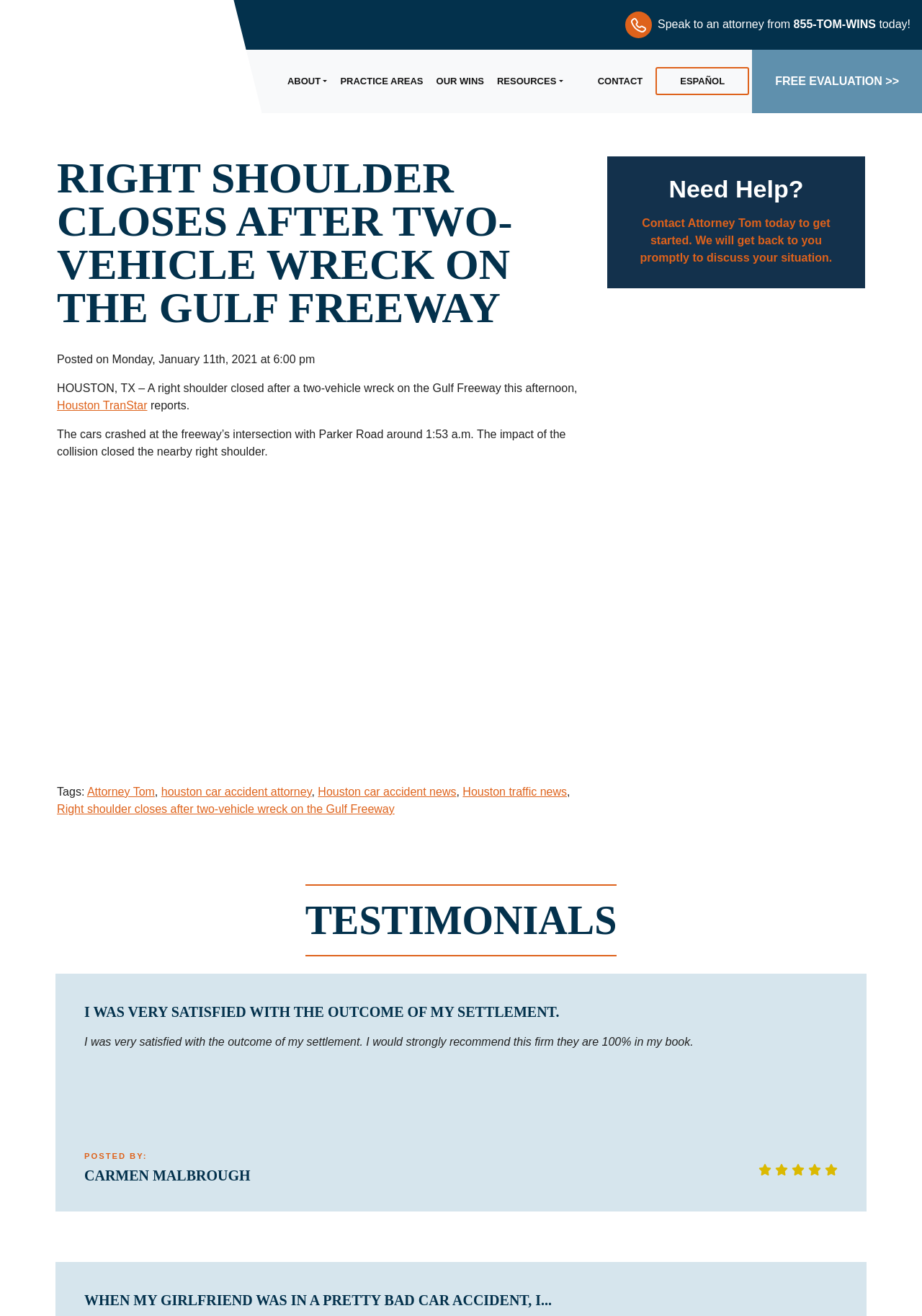Determine the bounding box coordinates of the UI element described by: "Practice Areas".

[0.369, 0.058, 0.459, 0.066]